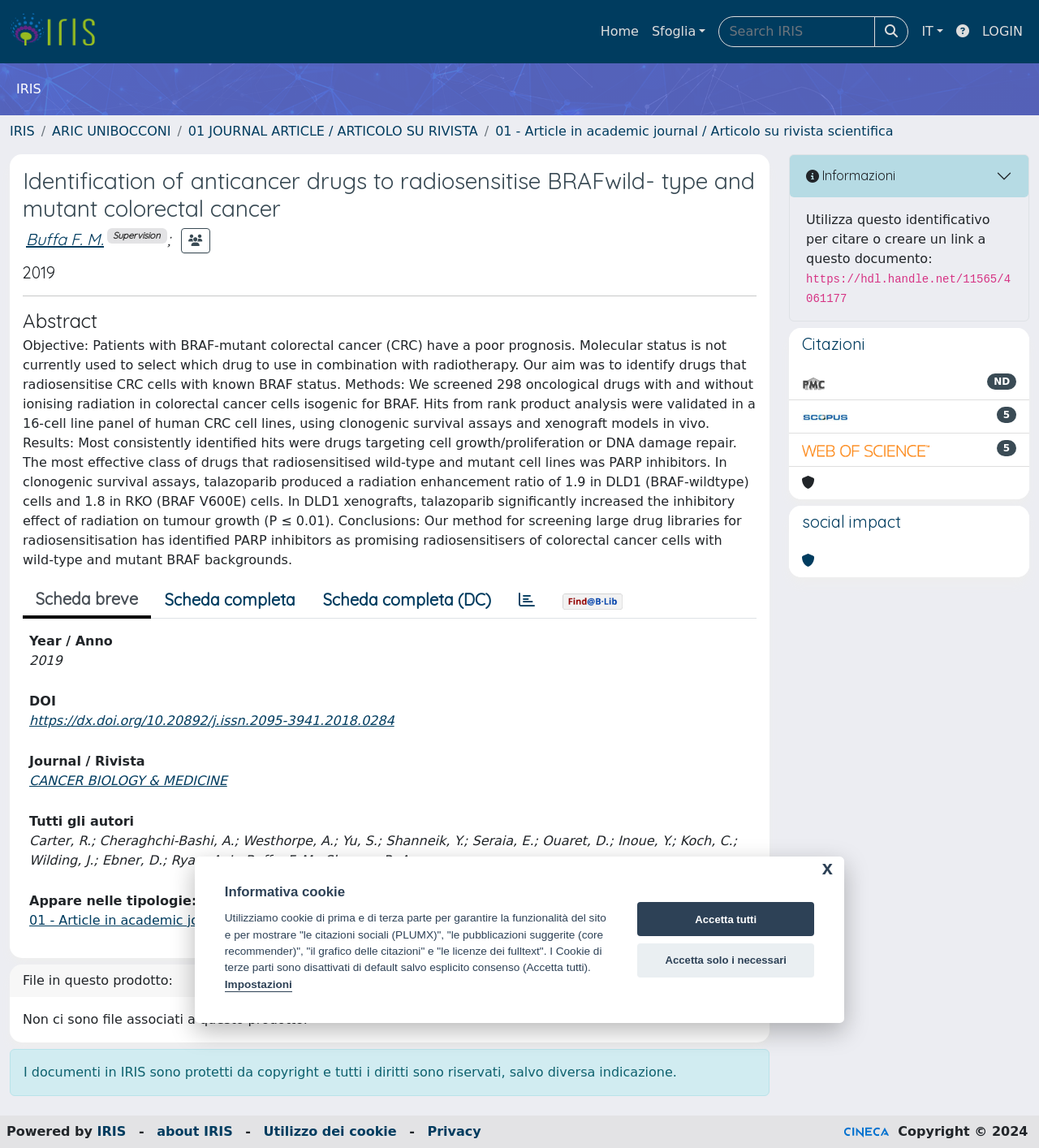Determine the bounding box coordinates of the element that should be clicked to execute the following command: "view social impact".

[0.772, 0.446, 0.978, 0.463]